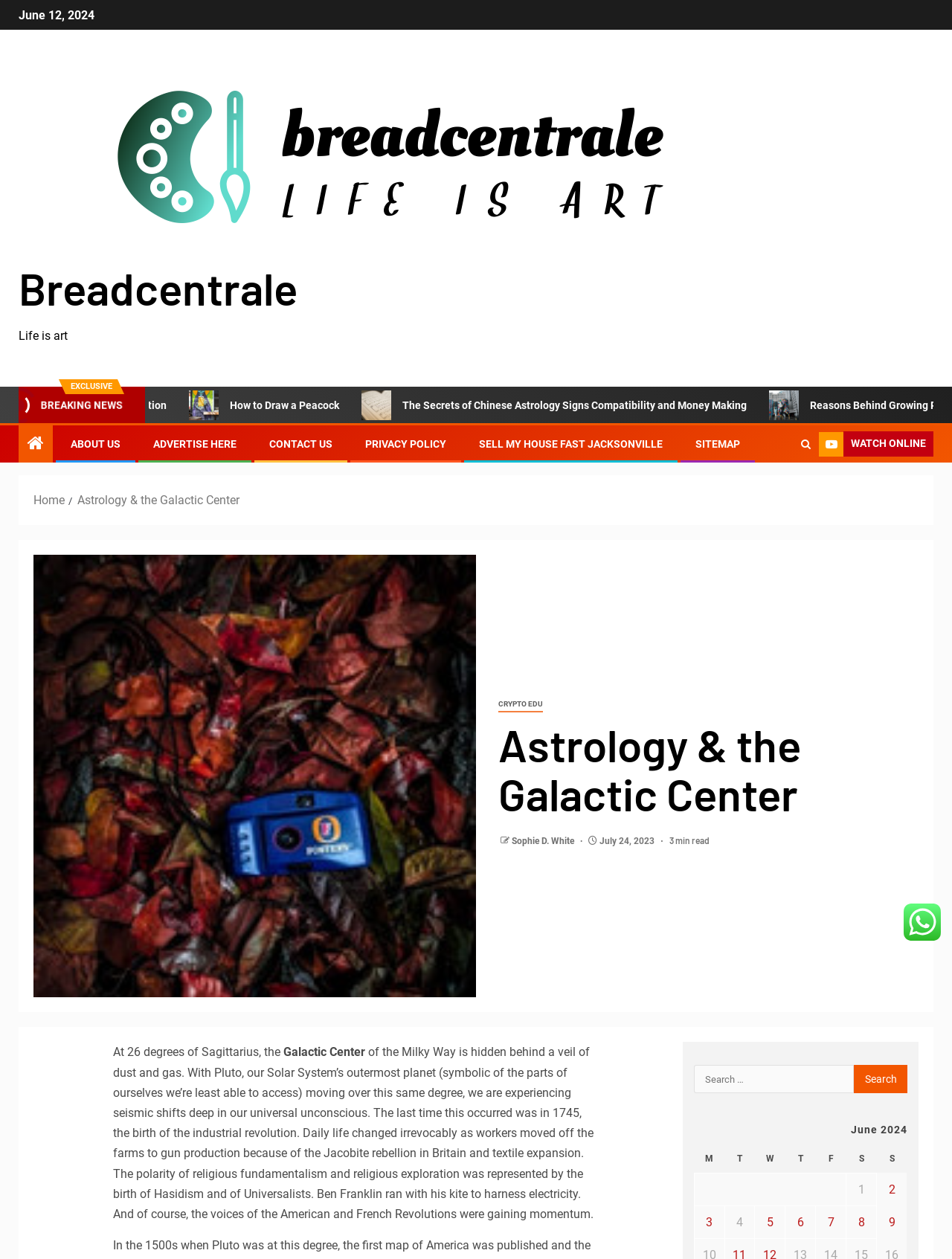Provide the bounding box coordinates for the specified HTML element described in this description: "name="s" placeholder="Search …"". The coordinates should be four float numbers ranging from 0 to 1, in the format [left, top, right, bottom].

[0.729, 0.846, 0.897, 0.869]